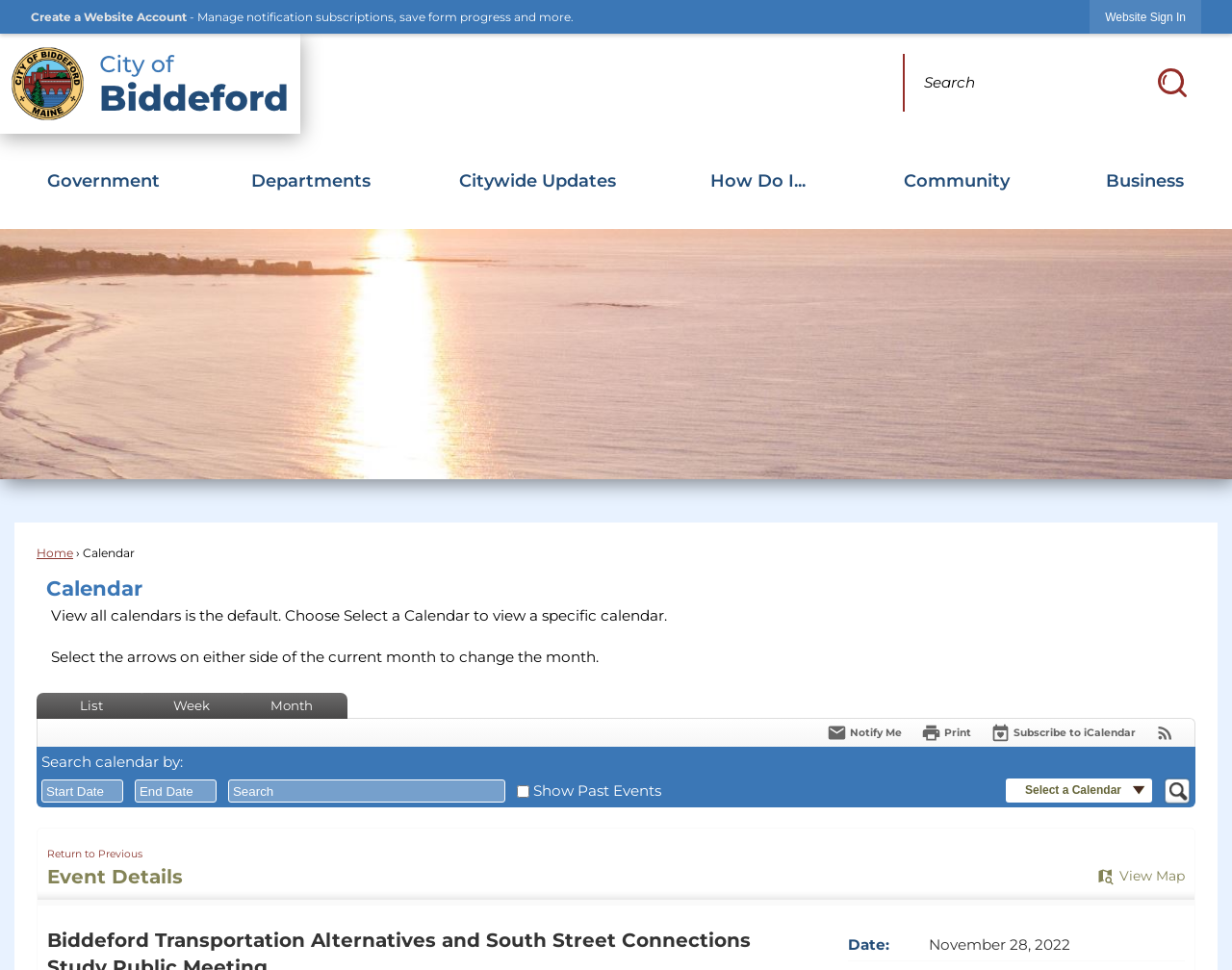Bounding box coordinates are specified in the format (top-left x, top-left y, bottom-right x, bottom-right y). All values are floating point numbers bounded between 0 and 1. Please provide the bounding box coordinate of the region this sentence describes: Highland Park TX Roof Inspection

None